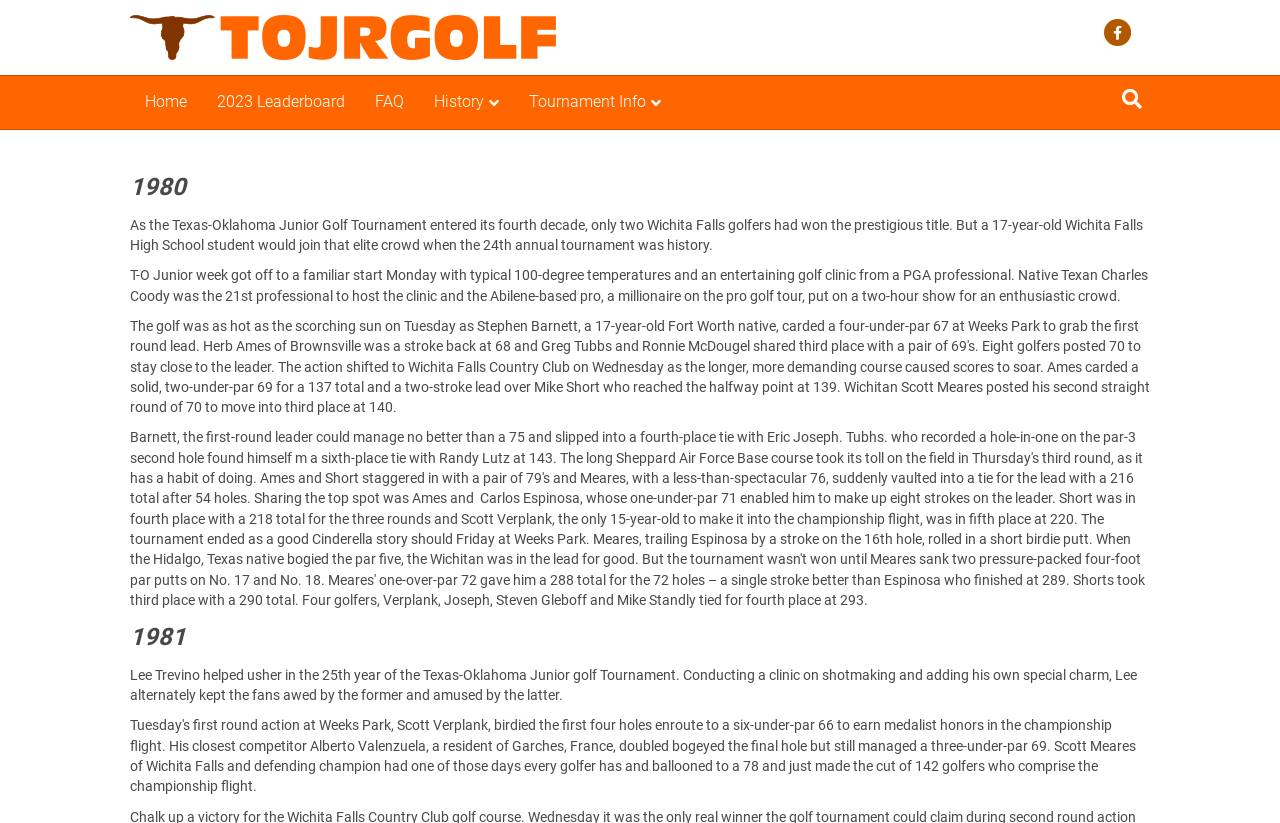Using the image as a reference, answer the following question in as much detail as possible:
Who conducted a golf clinic in 1981?

The text 'Lee Trevino helped usher in the 25th year of the Texas-Oklahoma Junior golf Tournament.' indicates that Lee Trevino conducted a golf clinic in 1981.